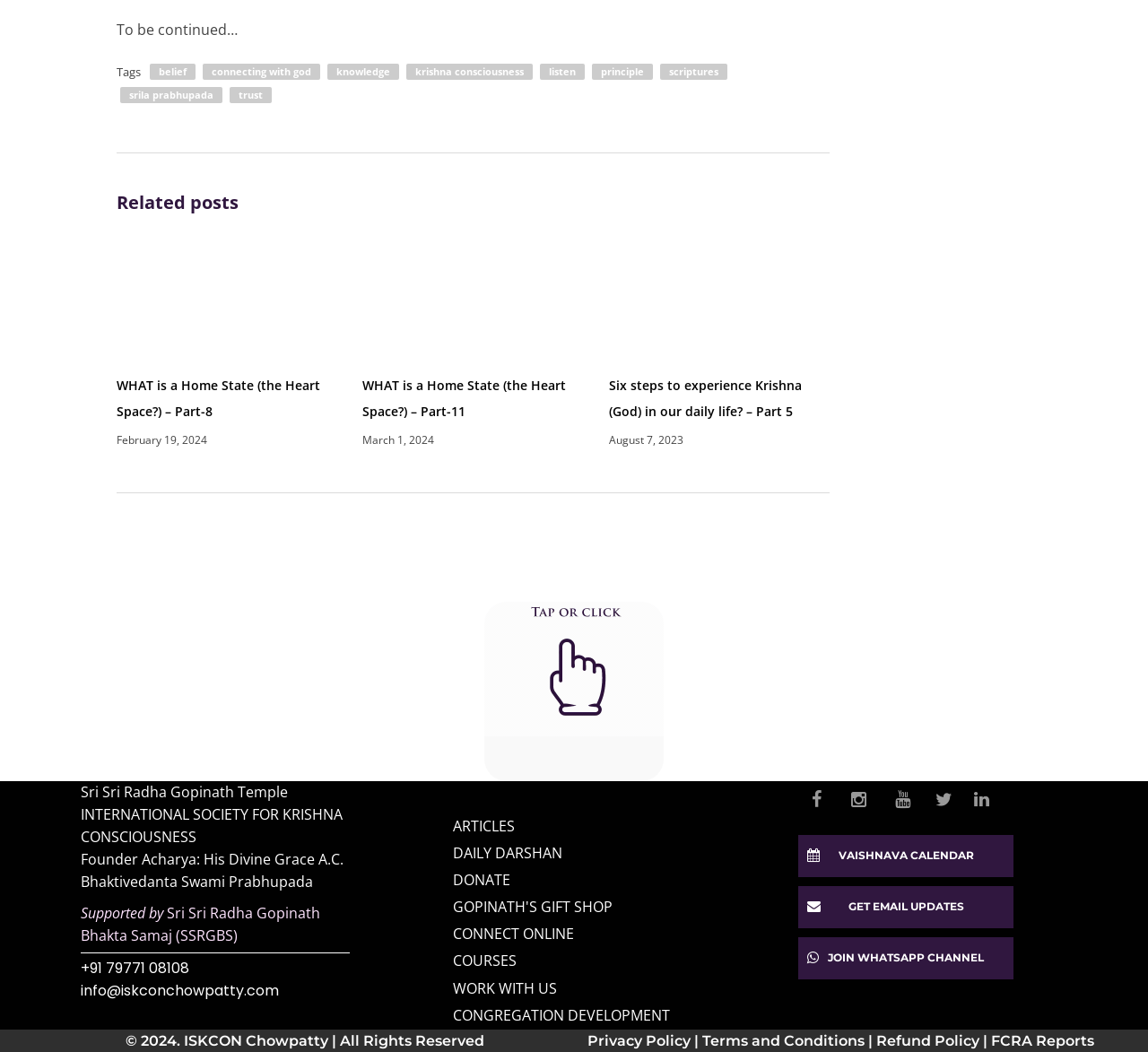How many related posts are listed on the webpage?
Refer to the image and provide a concise answer in one word or phrase.

3